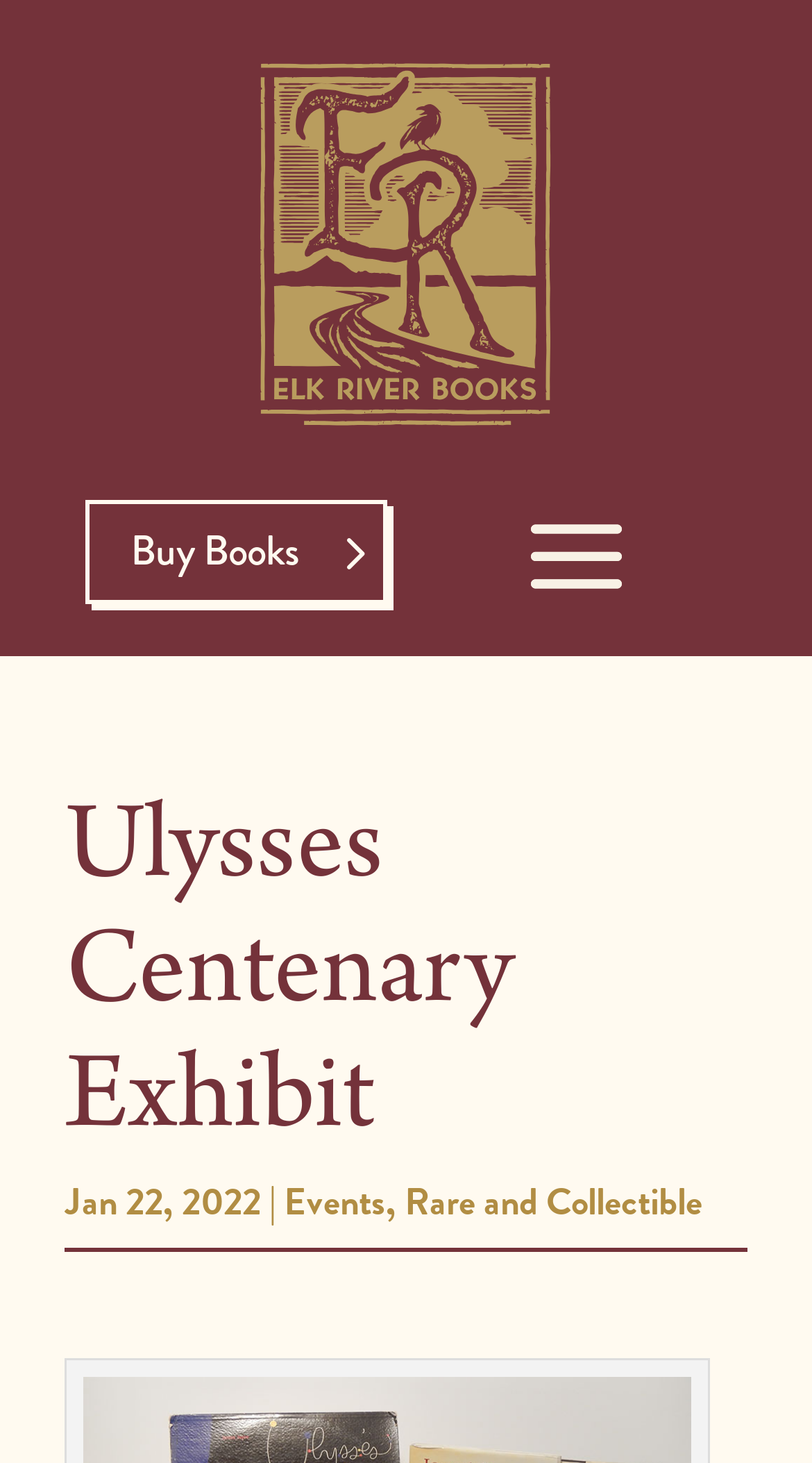Please identify the primary heading of the webpage and give its text content.

Ulysses Centenary Exhibit